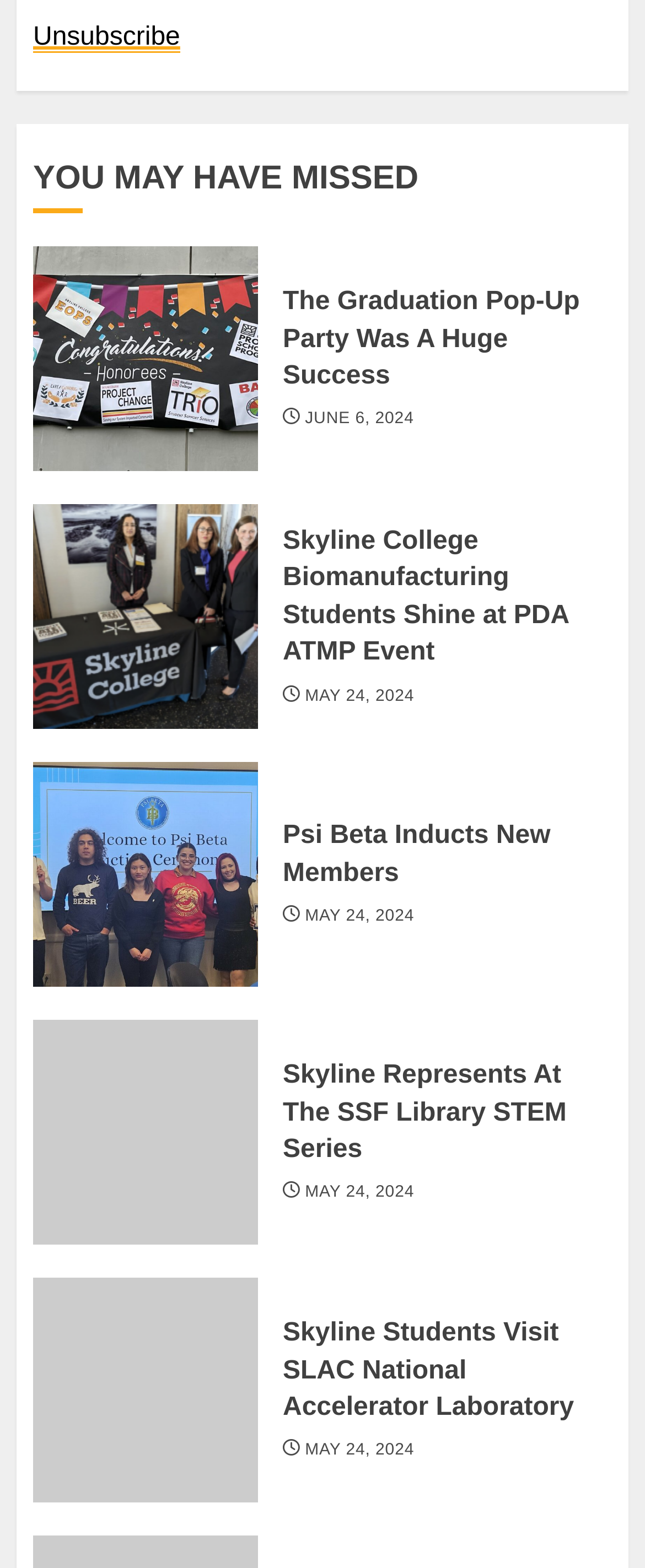How many articles are on the page?
Using the image, provide a concise answer in one word or a short phrase.

5